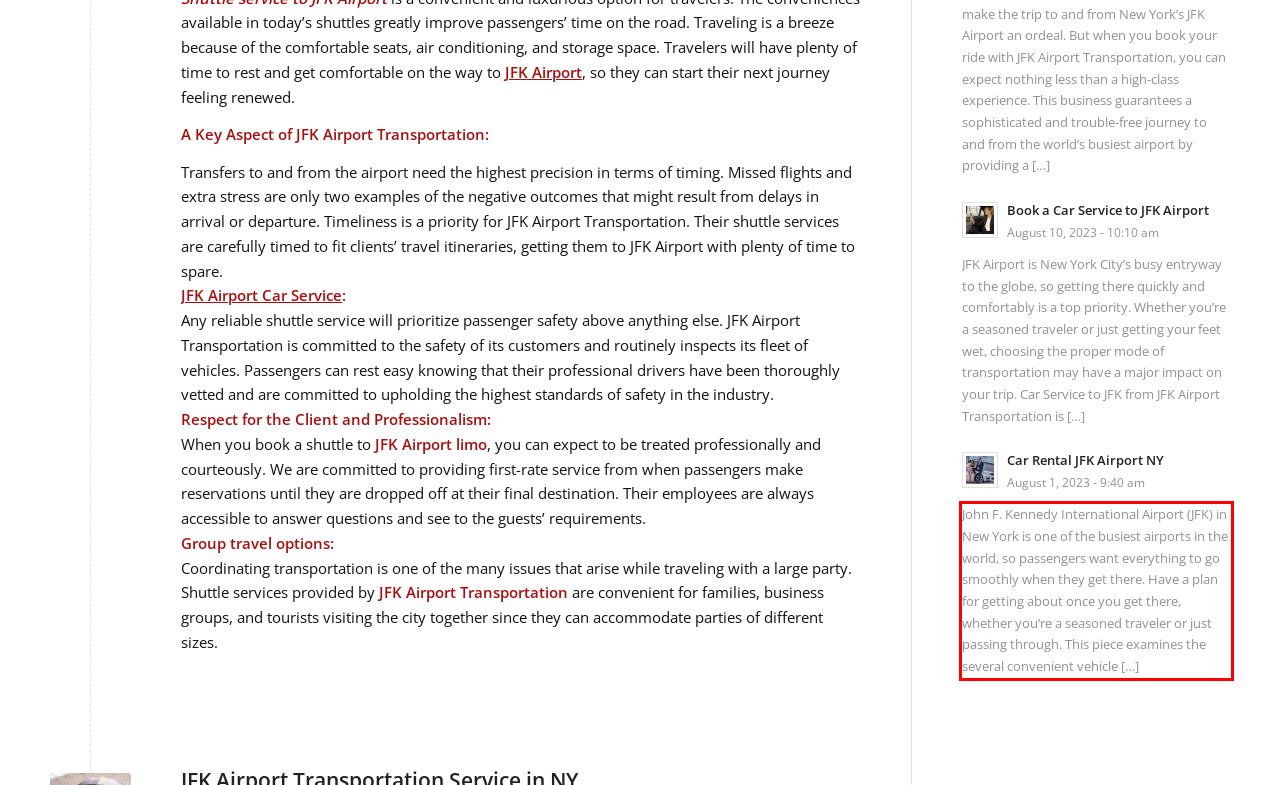Identify the text within the red bounding box on the webpage screenshot and generate the extracted text content.

John F. Kennedy International Airport (JFK) in New York is one of the busiest airports in the world, so passengers want everything to go smoothly when they get there. Have a plan for getting about once you get there, whether you’re a seasoned traveler or just passing through. This piece examines the several convenient vehicle […]